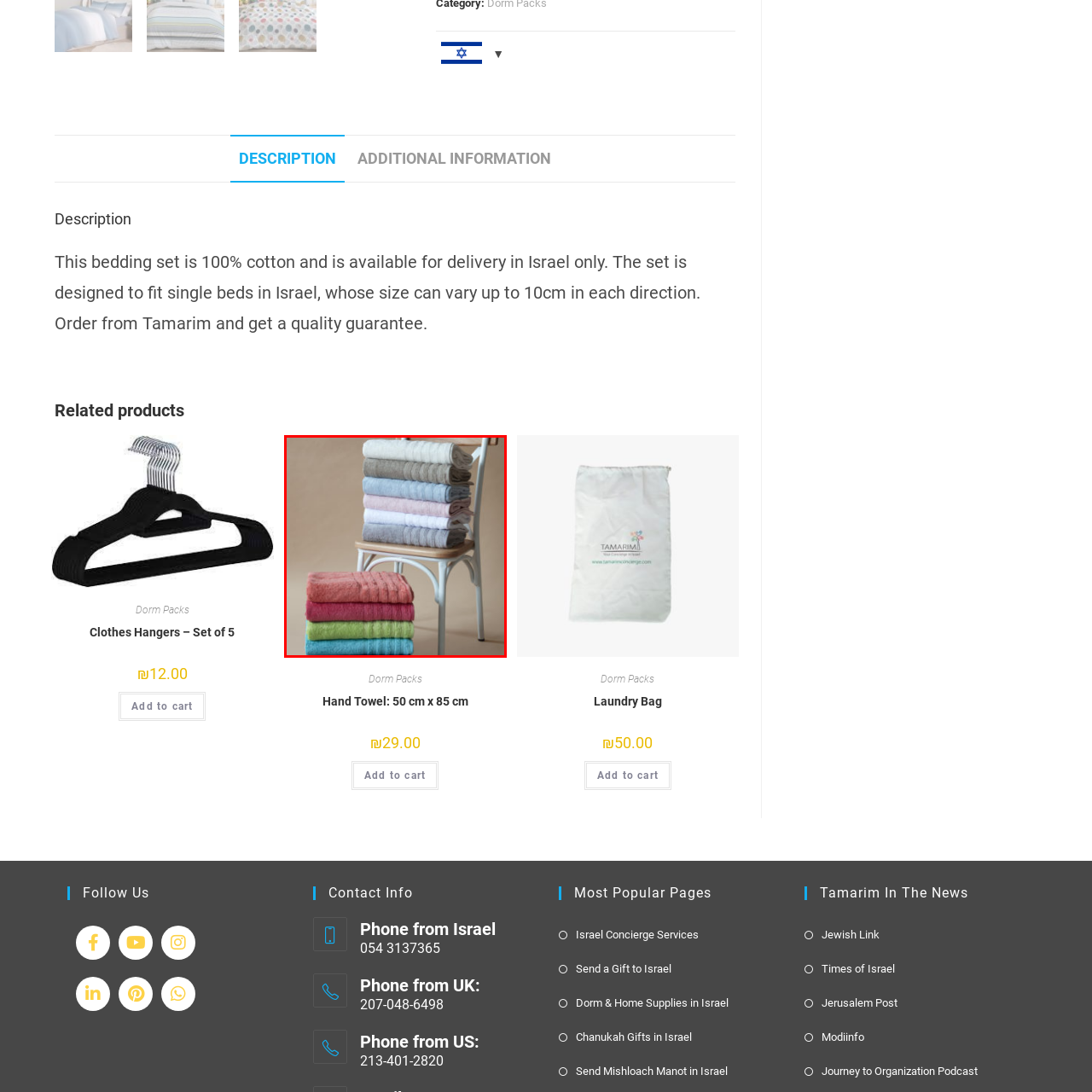What is the material of the chair?
Focus on the section marked by the red bounding box and elaborate on the question as thoroughly as possible.

The caption describes the chair as 'a light-colored wooden chair', indicating that the material of the chair is wood, specifically a light-colored wood.